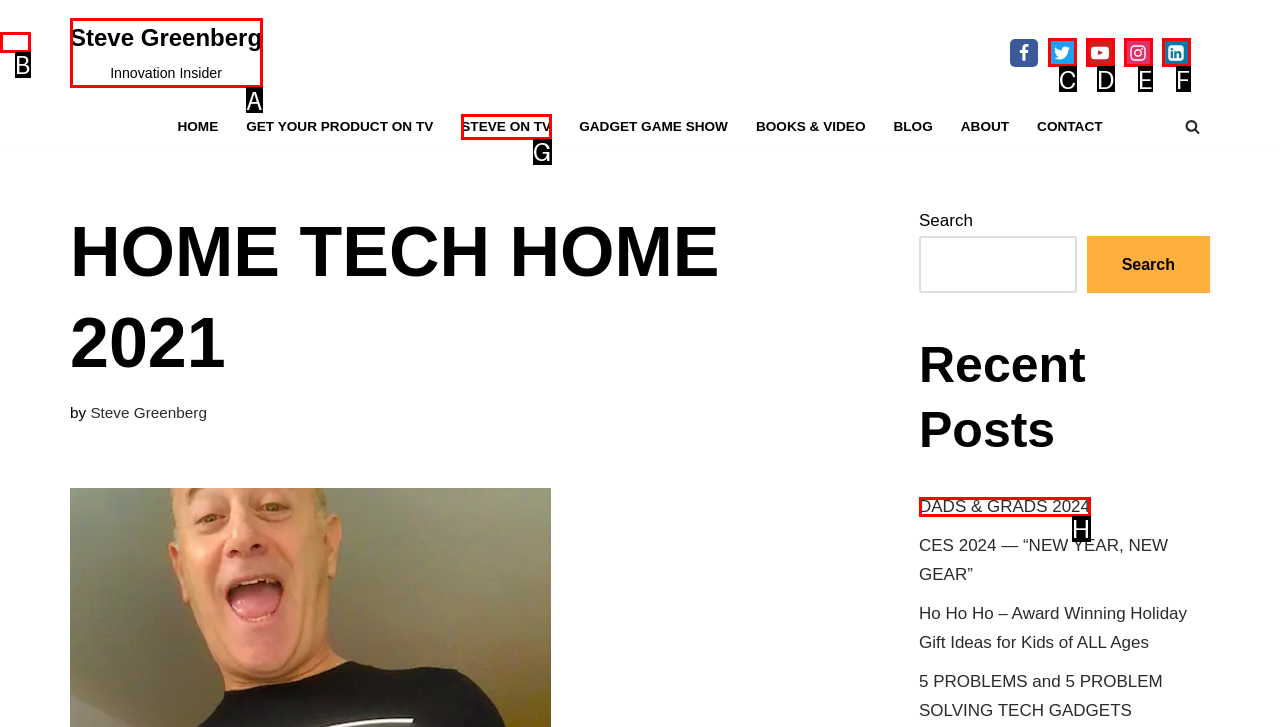Determine the option that best fits the description: Steve GreenbergInnovation Insider
Reply with the letter of the correct option directly.

A